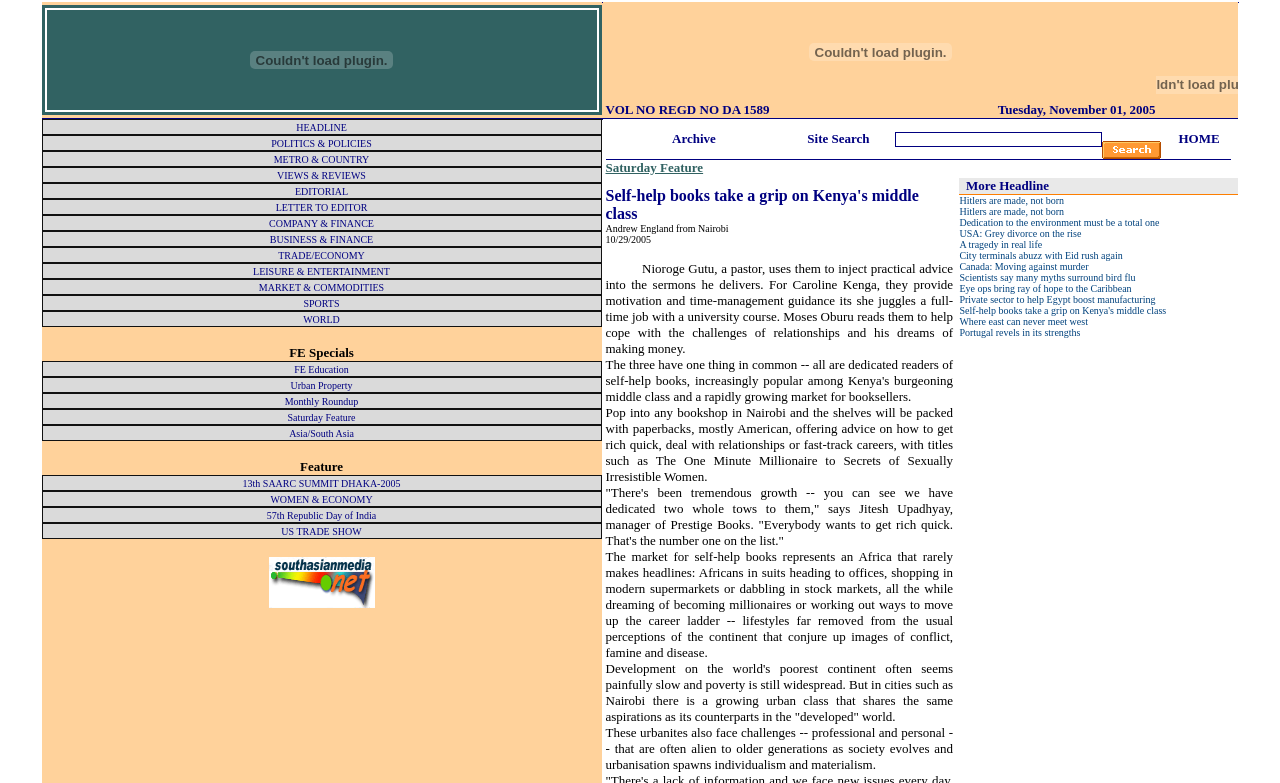Respond to the question below with a single word or phrase:
Are there any images on the webpage?

Yes